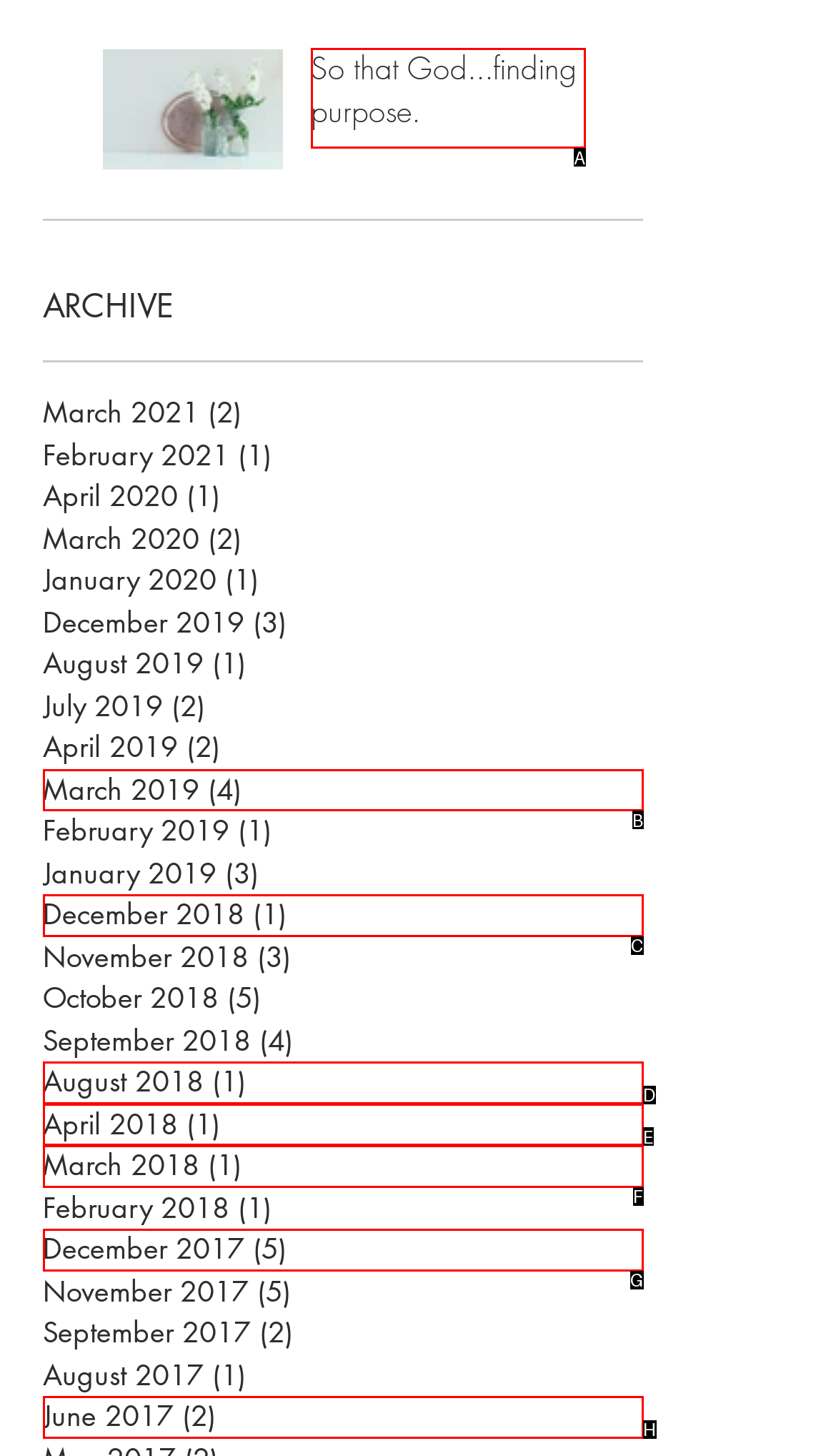Which option should you click on to fulfill this task: View post 'So that God...finding purpose'? Answer with the letter of the correct choice.

A